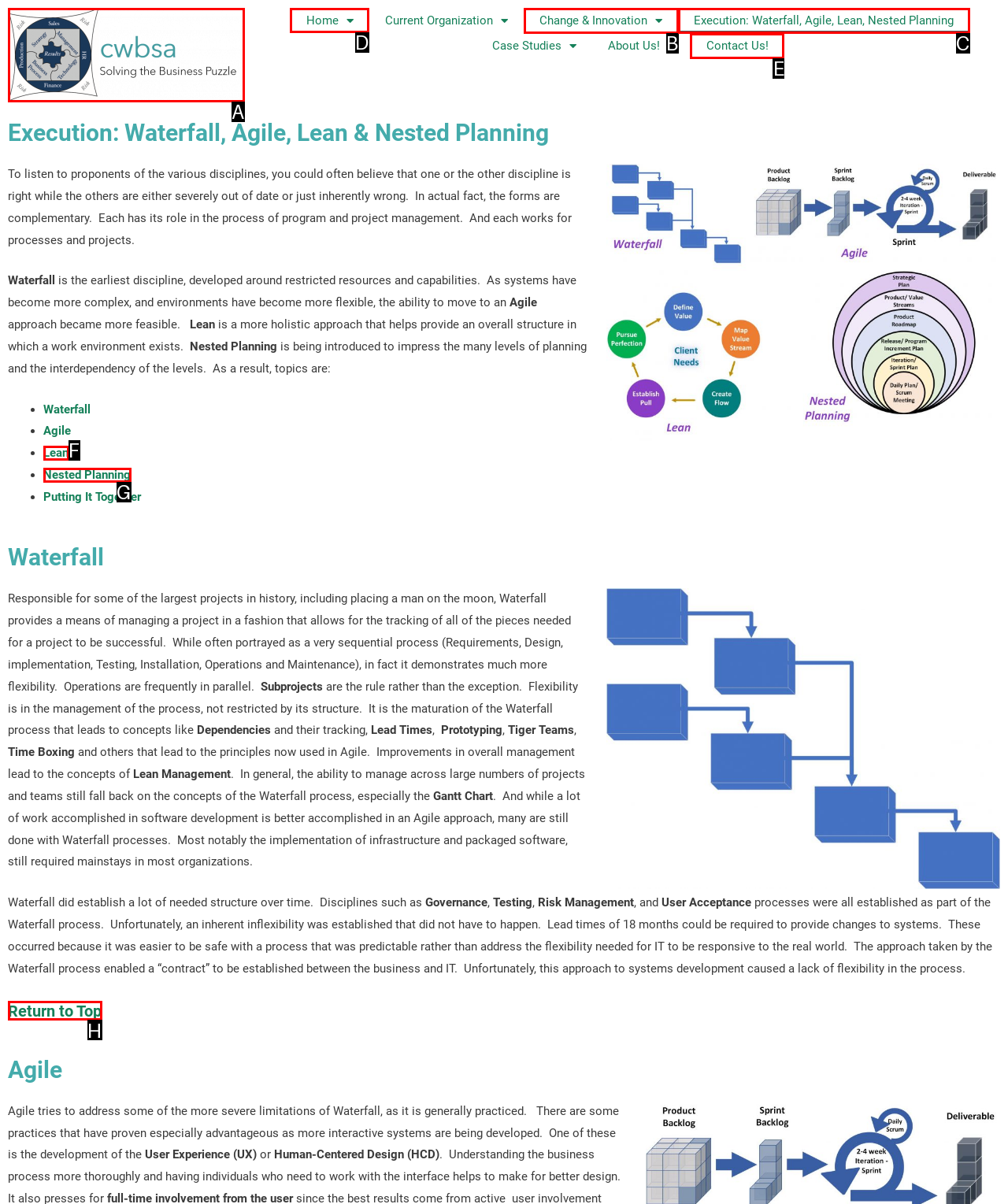Tell me which one HTML element I should click to complete the following task: Click the 'Home' link Answer with the option's letter from the given choices directly.

D